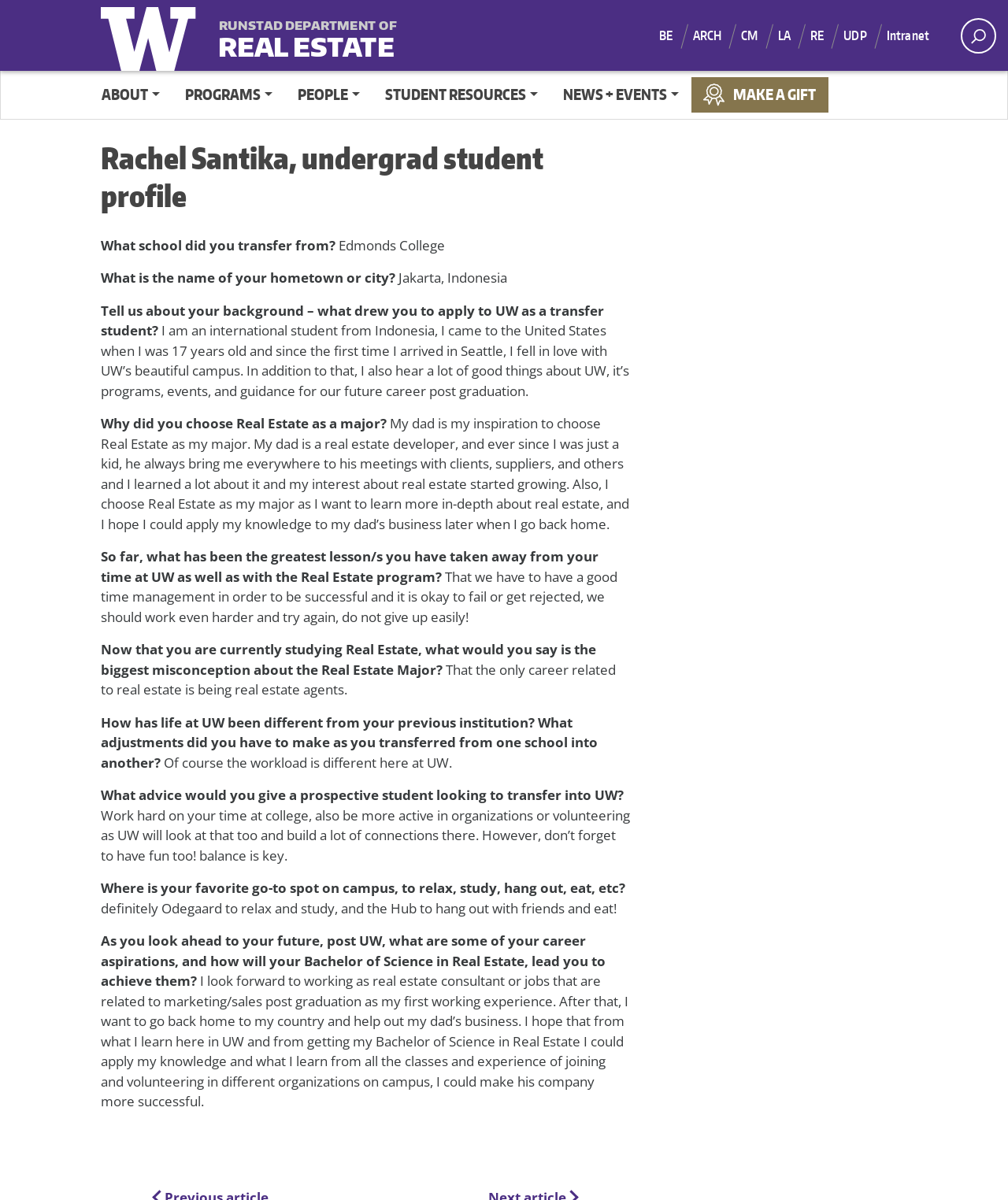Your task is to extract the text of the main heading from the webpage.

Rachel Santika, undergrad student profile